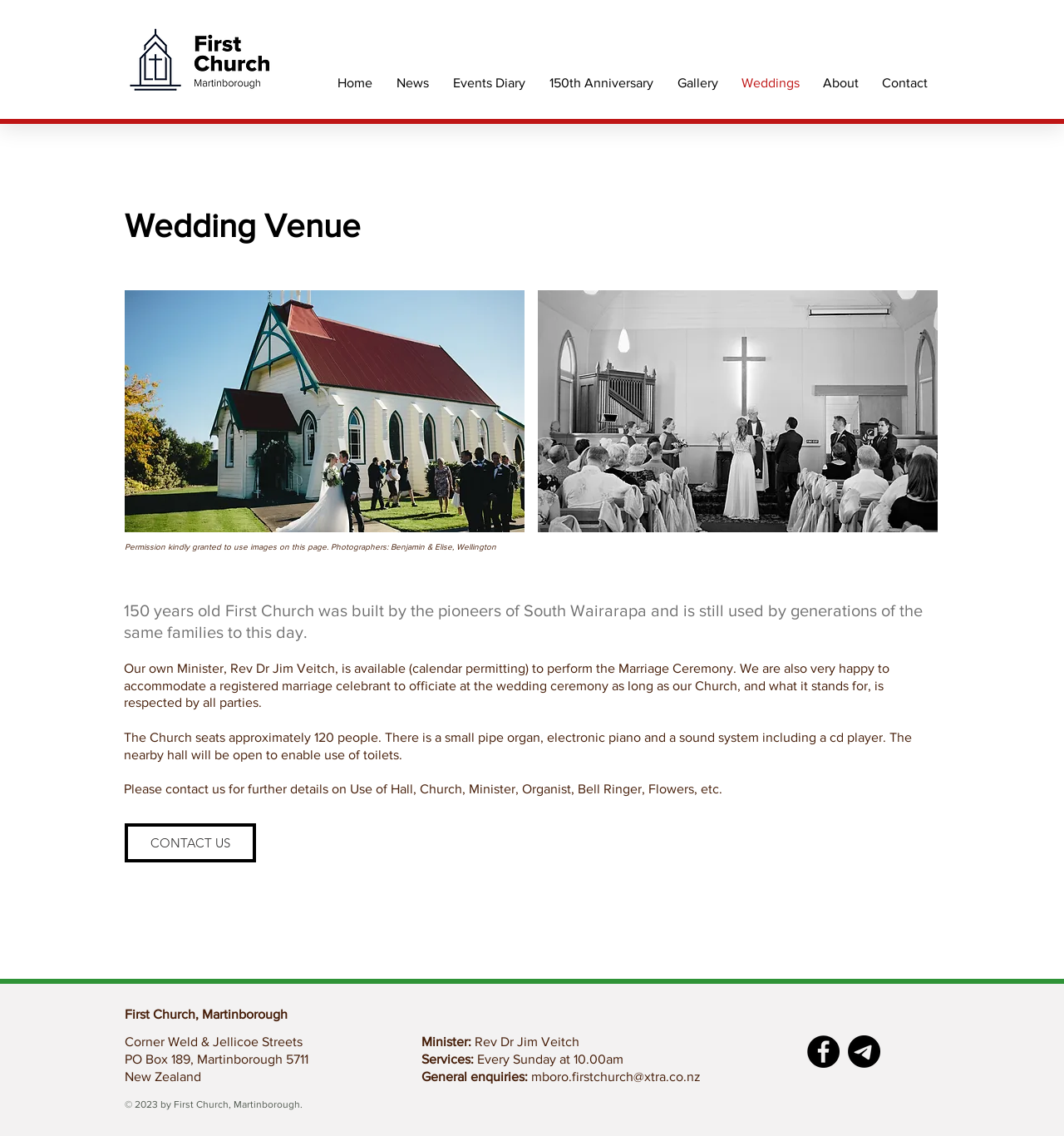Point out the bounding box coordinates of the section to click in order to follow this instruction: "Contact us".

None